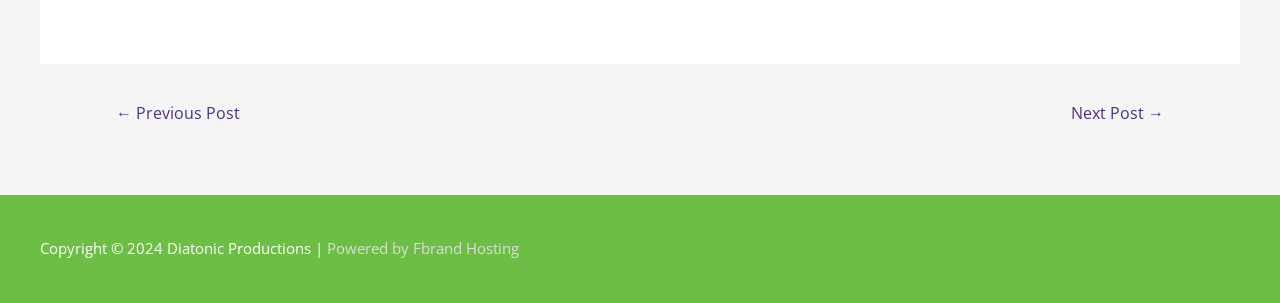Bounding box coordinates are to be given in the format (top-left x, top-left y, bottom-right x, bottom-right y). All values must be floating point numbers between 0 and 1. Provide the bounding box coordinate for the UI element described as: Powered by Fbrand Hosting

[0.255, 0.786, 0.405, 0.852]